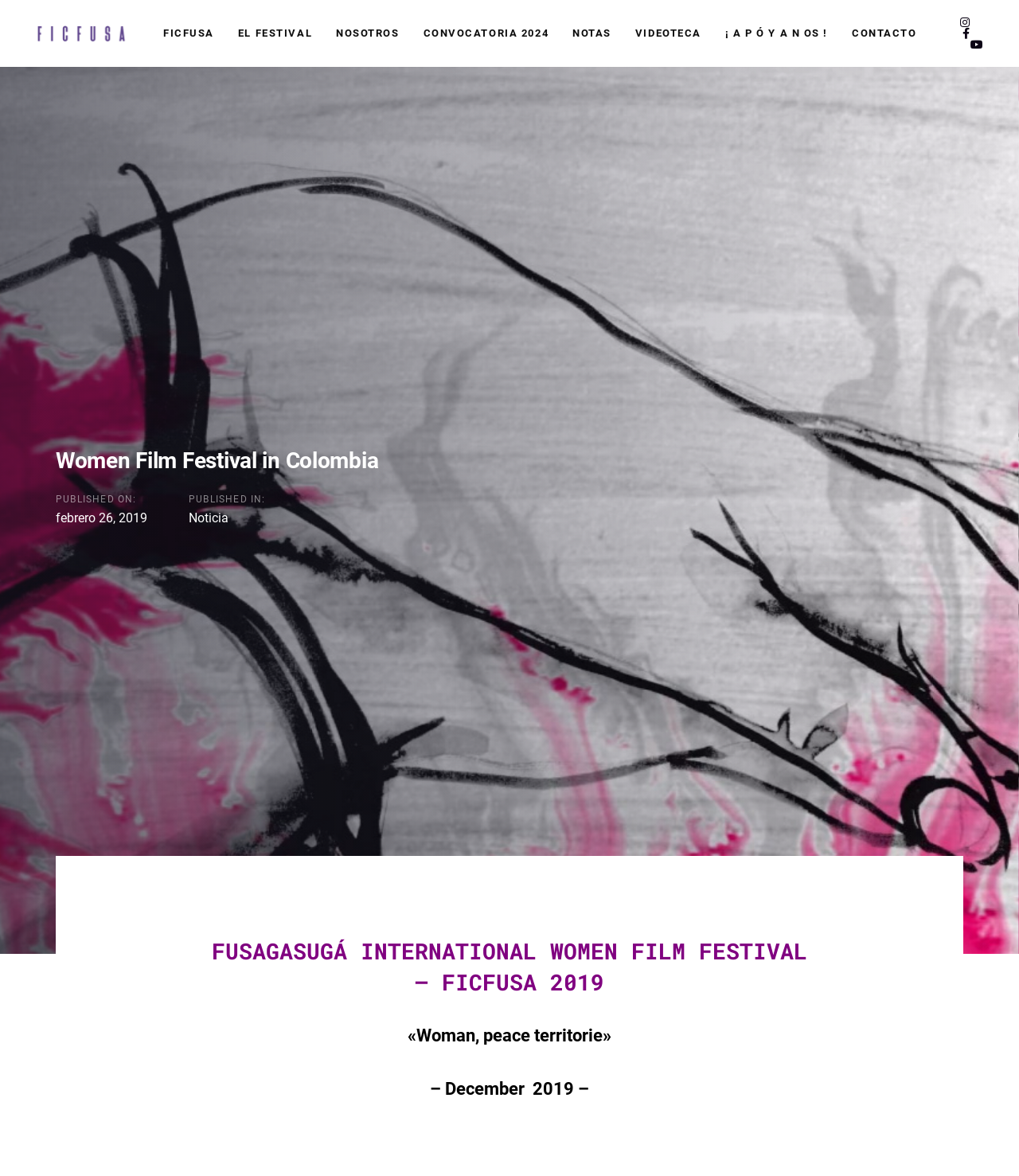Find the bounding box coordinates of the element to click in order to complete the given instruction: "Visit the VIDEOTECA page."

[0.612, 0.0, 0.7, 0.057]